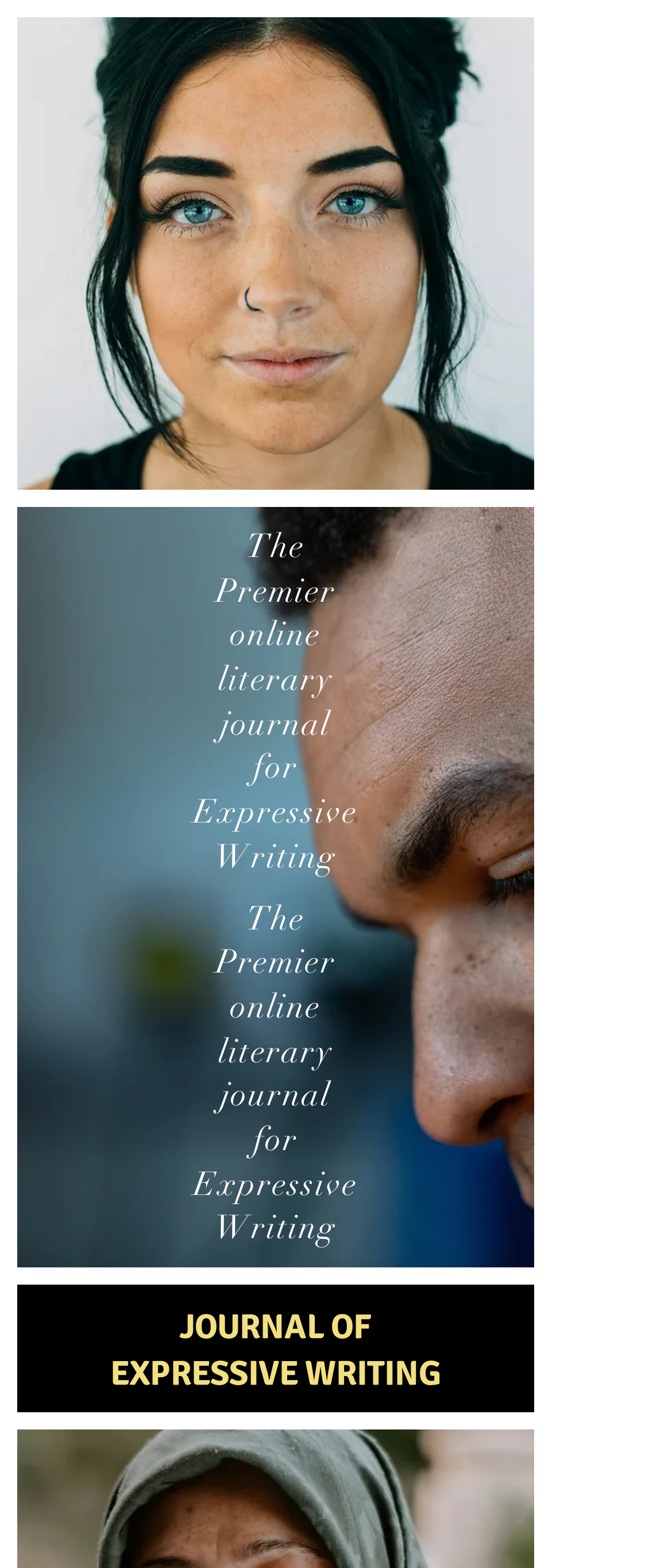Is the journal online?
Please use the visual content to give a single word or phrase answer.

Yes